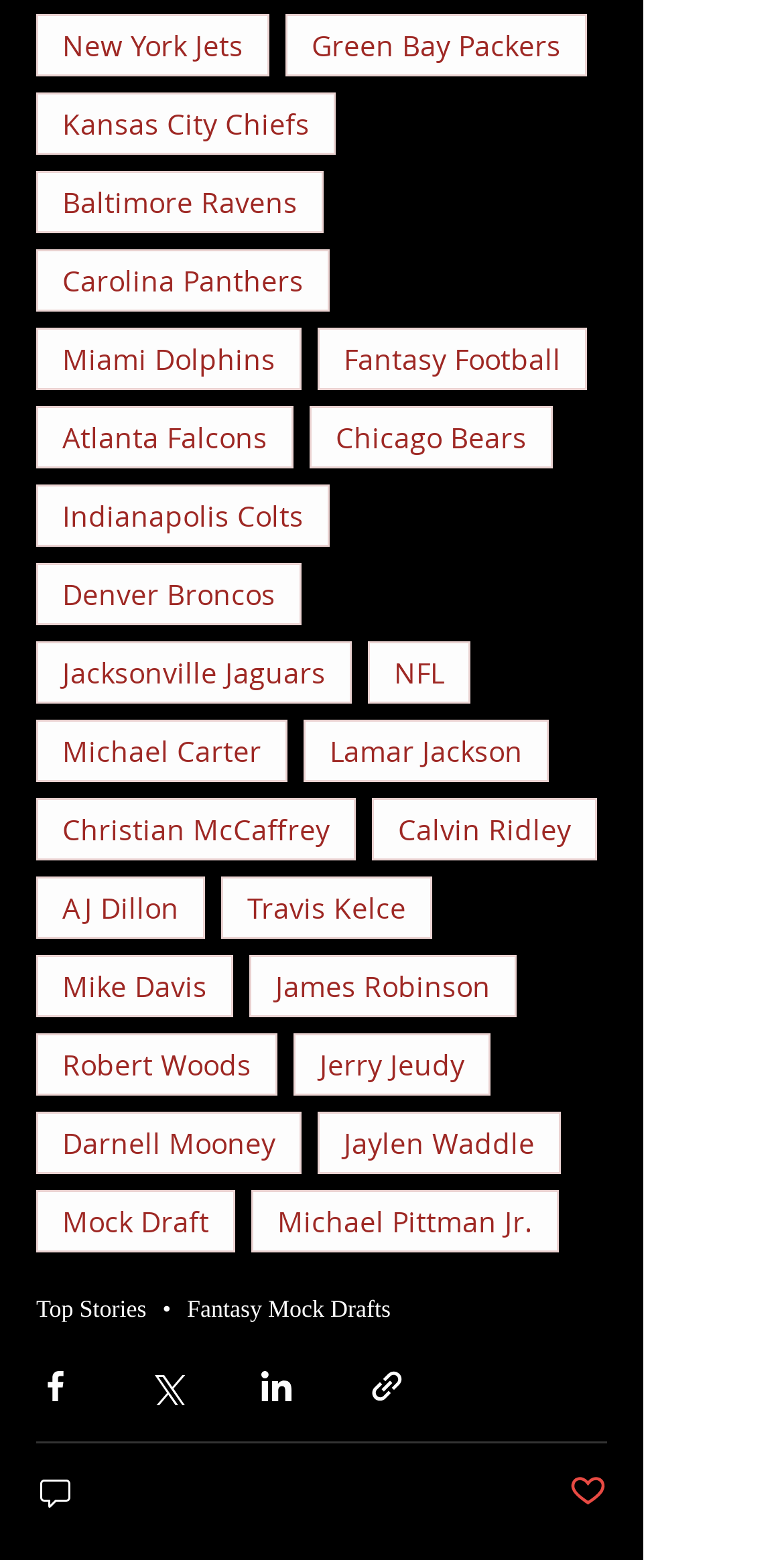Please reply to the following question with a single word or a short phrase:
What is the text next to the 'Top Stories' link?

•